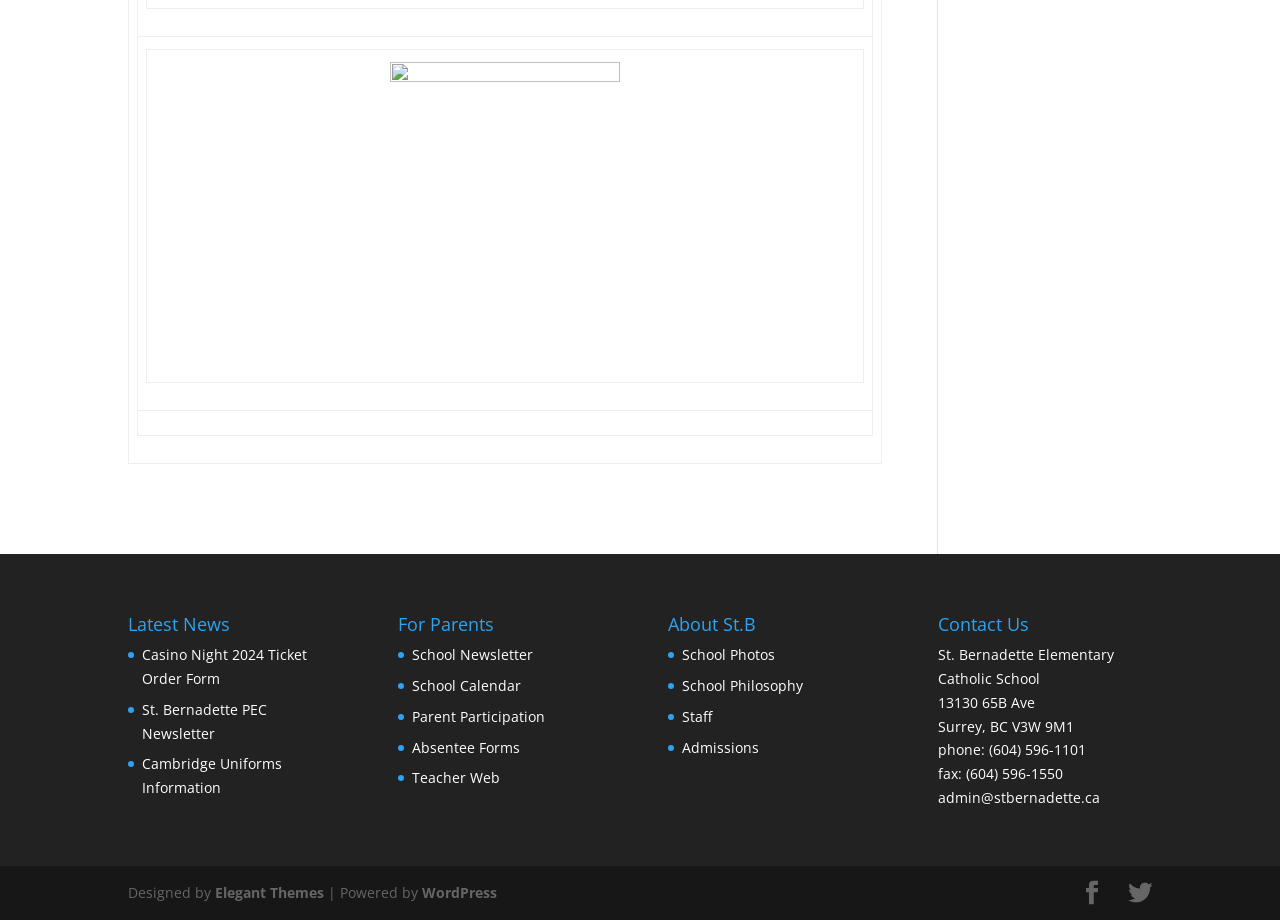Please locate the bounding box coordinates of the element that needs to be clicked to achieve the following instruction: "Check School Newsletter". The coordinates should be four float numbers between 0 and 1, i.e., [left, top, right, bottom].

[0.322, 0.701, 0.416, 0.722]